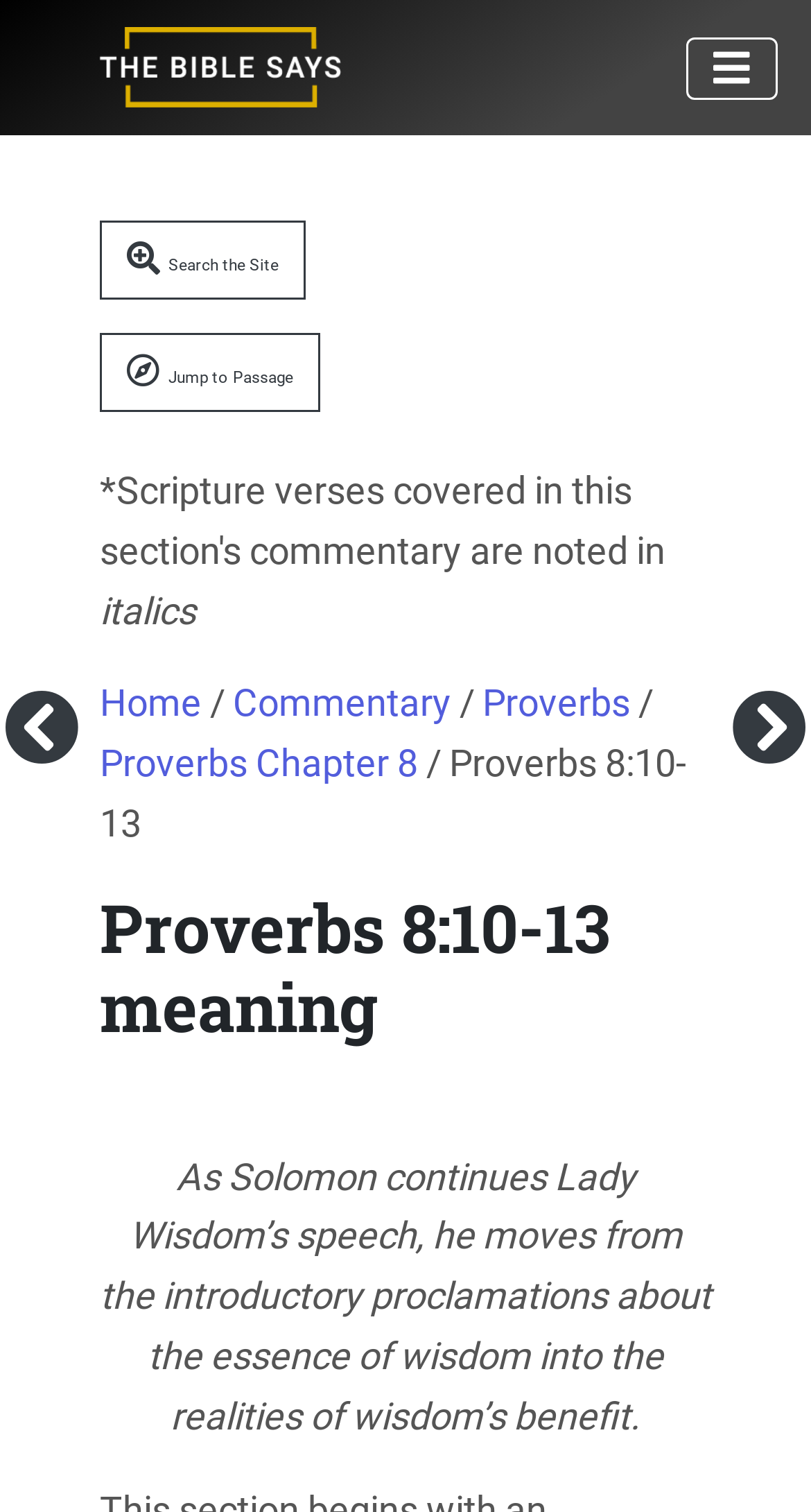Determine the bounding box for the HTML element described here: "Home". The coordinates should be given as [left, top, right, bottom] with each number being a float between 0 and 1.

[0.123, 0.451, 0.249, 0.479]